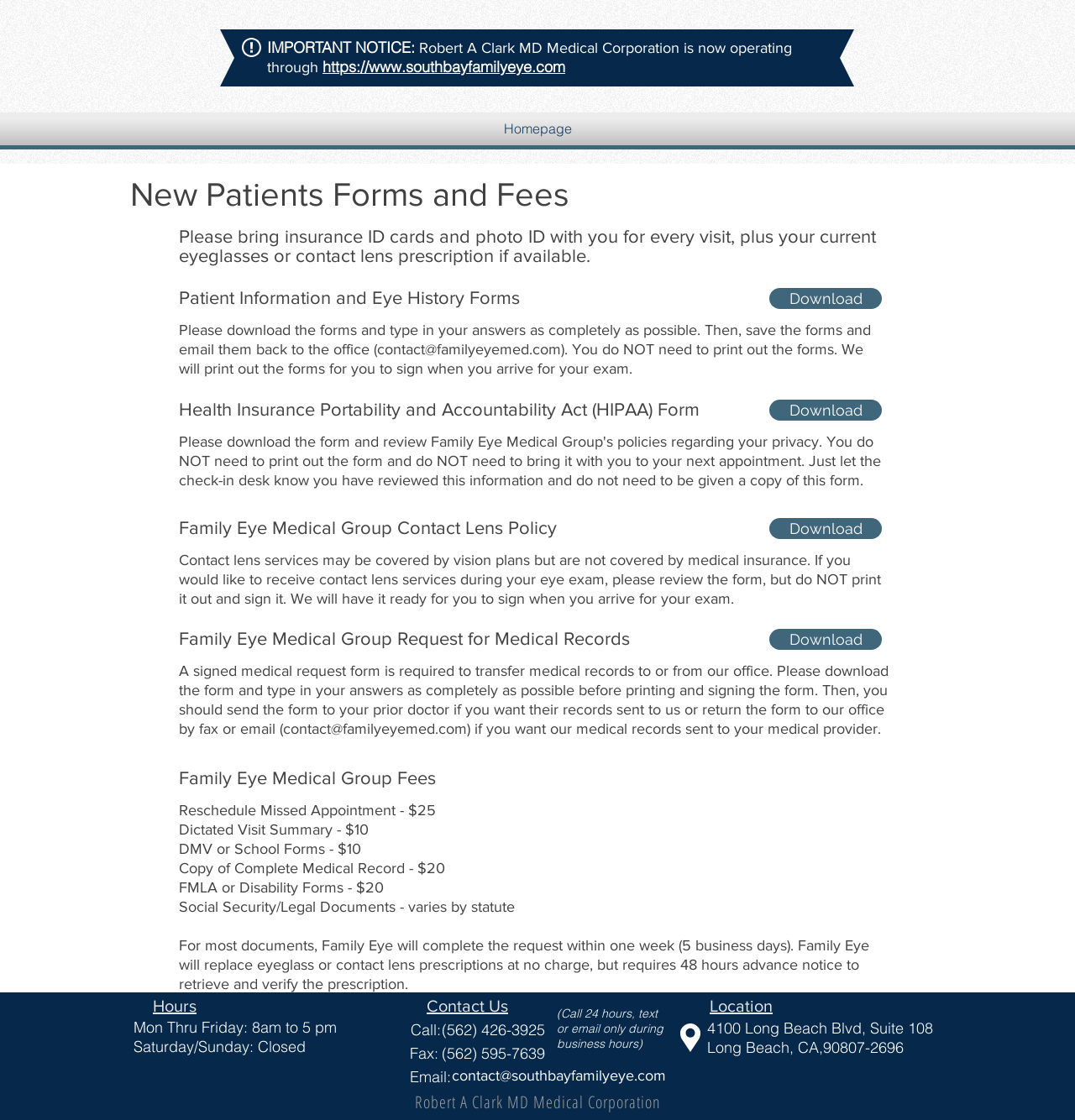Ascertain the bounding box coordinates for the UI element detailed here: "Long Beach, CA,90807-2696". The coordinates should be provided as [left, top, right, bottom] with each value being a float between 0 and 1.

[0.658, 0.928, 0.841, 0.943]